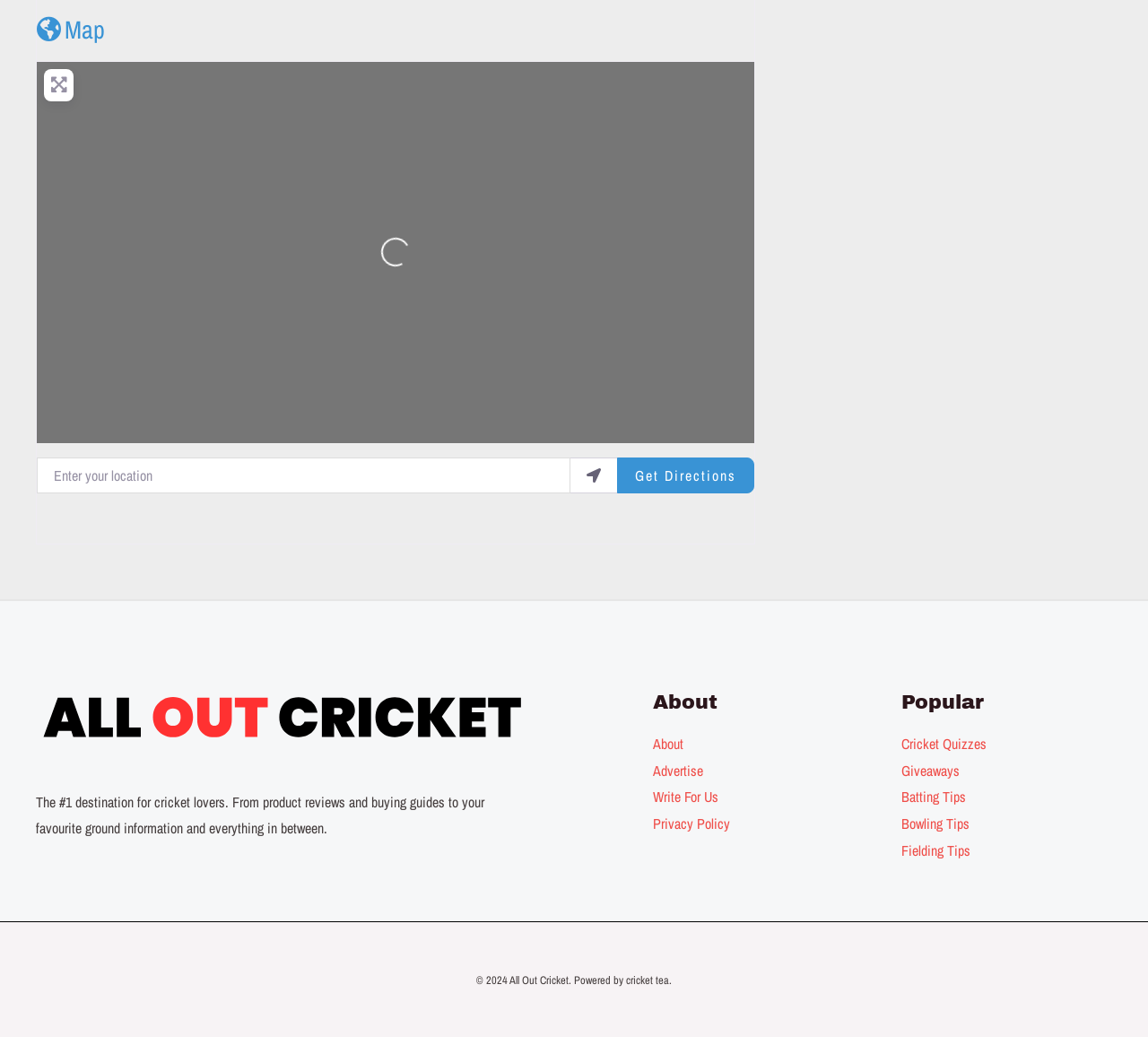Please reply to the following question using a single word or phrase: 
What is the topic of this webpage?

Cricket